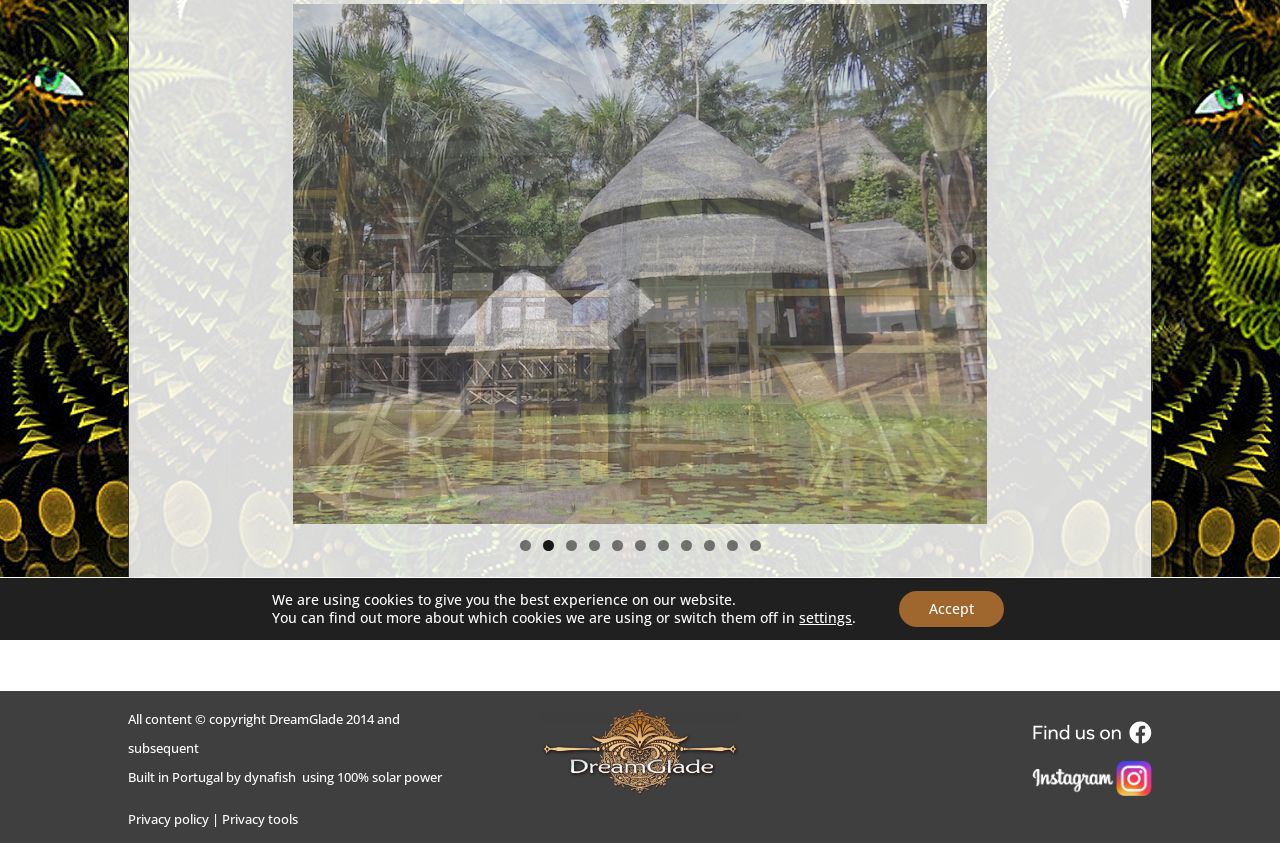Find the bounding box of the web element that fits this description: "settings".

[0.624, 0.722, 0.666, 0.744]